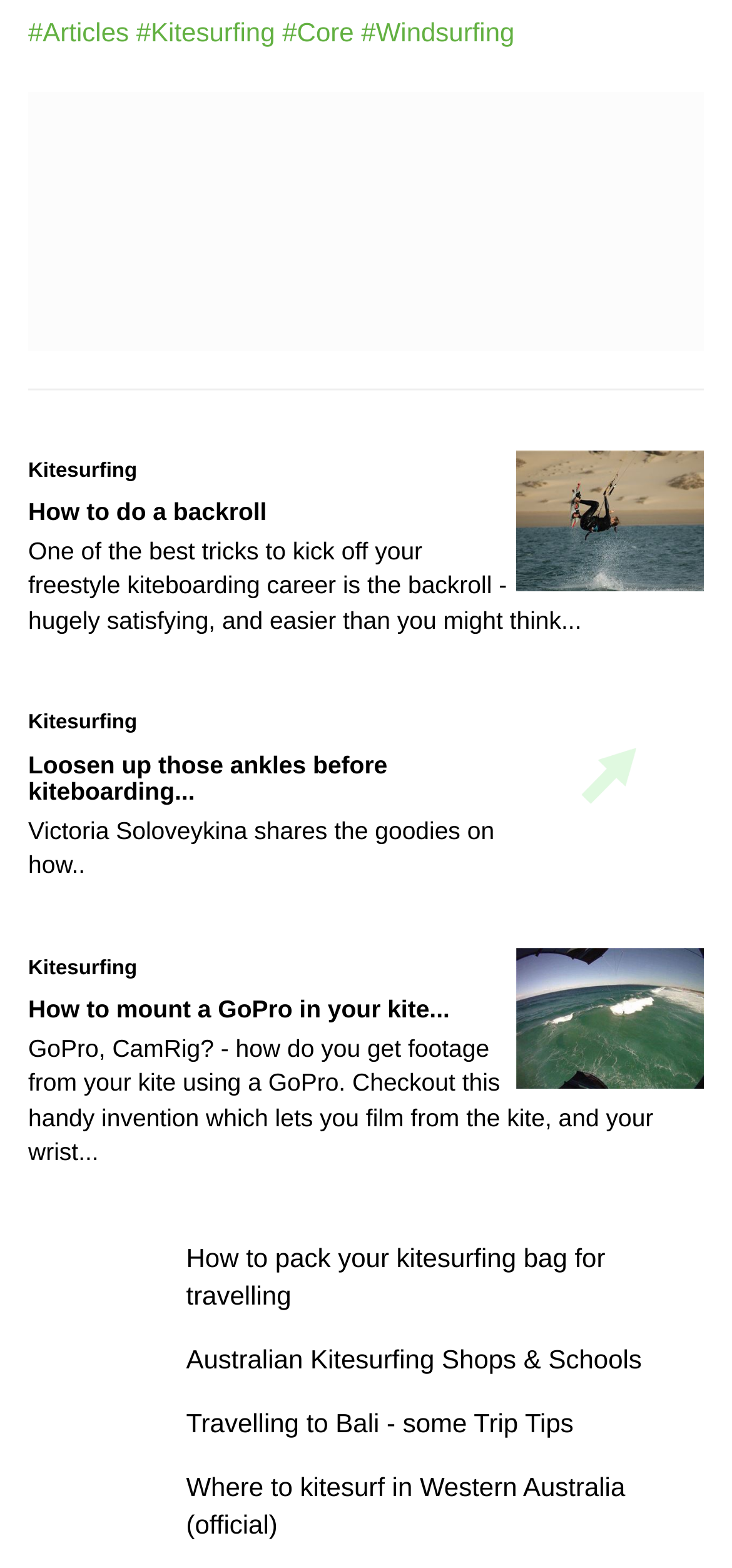Show the bounding box coordinates of the region that should be clicked to follow the instruction: "View the image related to 'Loosen up those ankles before kiteboarding...'."

[0.705, 0.604, 0.962, 0.694]